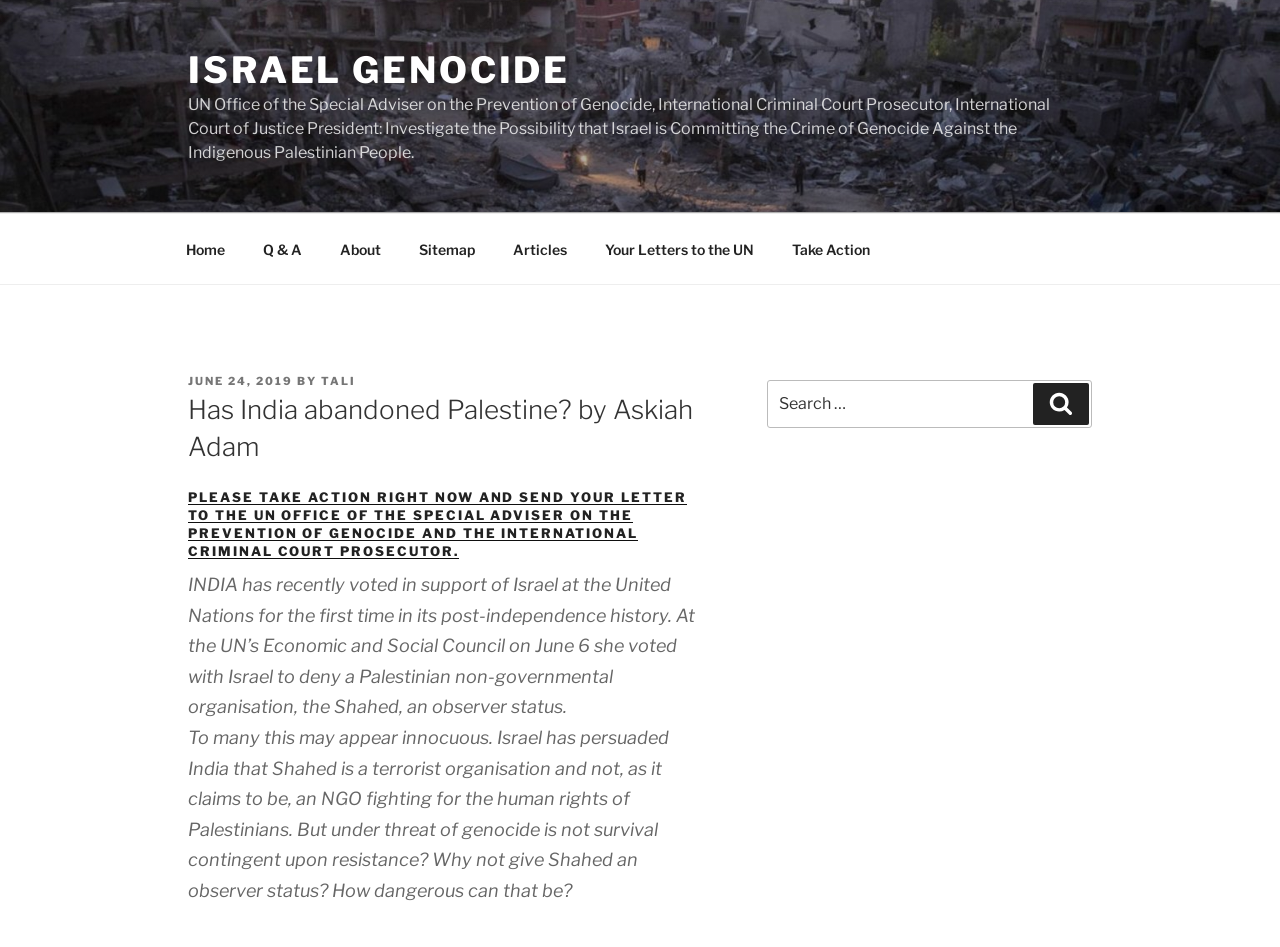Extract the bounding box coordinates for the UI element described by the text: "Core Photo Store". The coordinates should be in the form of [left, top, right, bottom] with values between 0 and 1.

None